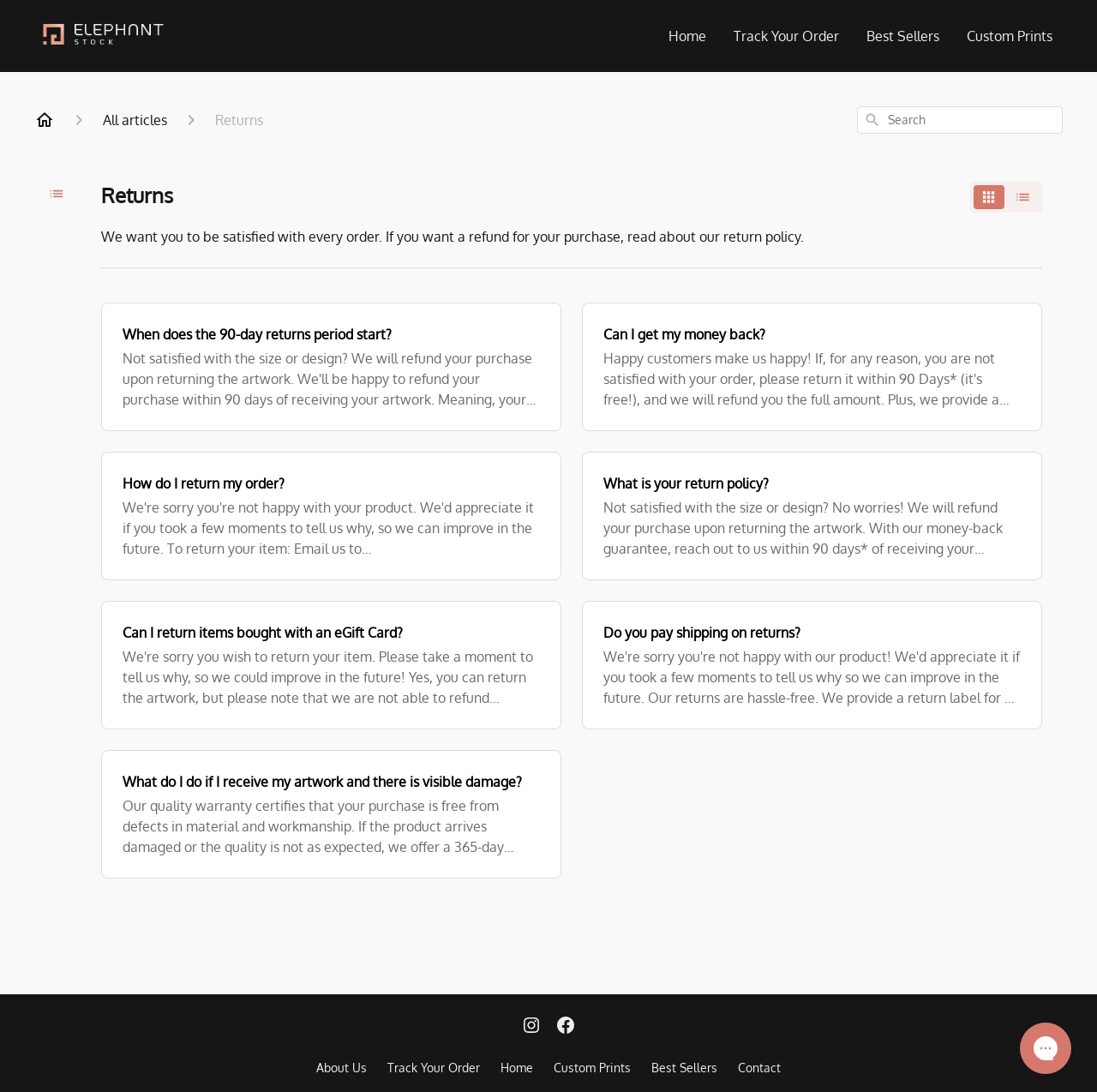Determine the bounding box coordinates of the clickable element to complete this instruction: "Click on the 'Home' link". Provide the coordinates in the format of four float numbers between 0 and 1, [left, top, right, bottom].

[0.6, 0.019, 0.653, 0.047]